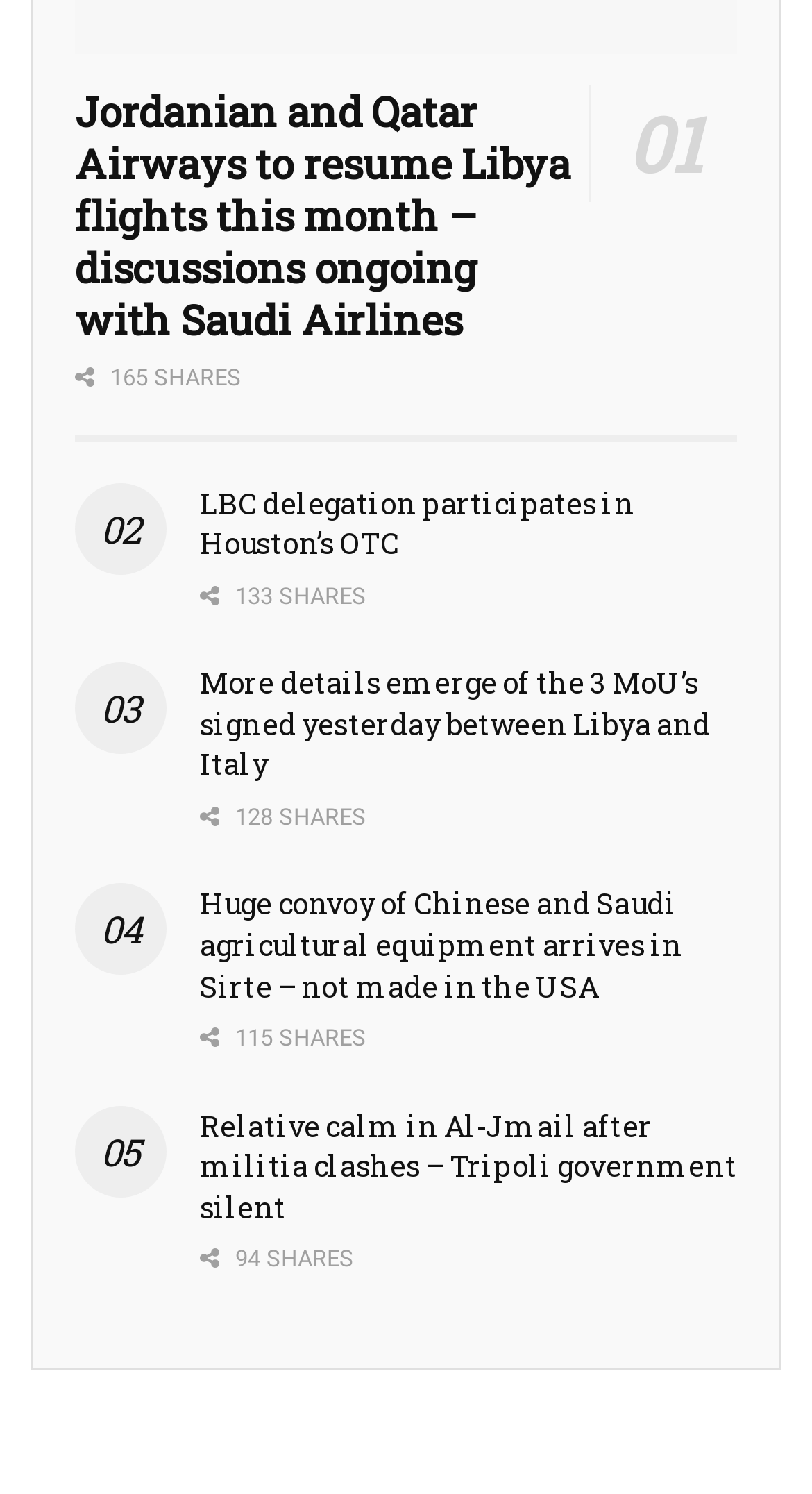Please analyze the image and provide a thorough answer to the question:
What is the topic of the first news article?

I looked at the first heading on the page, which is '01 Jordanian and Qatar Airways to resume Libya flights this month – discussions ongoing with Saudi Airlines'. The topic of this article is about Jordanian and Qatar Airways resuming flights to Libya.